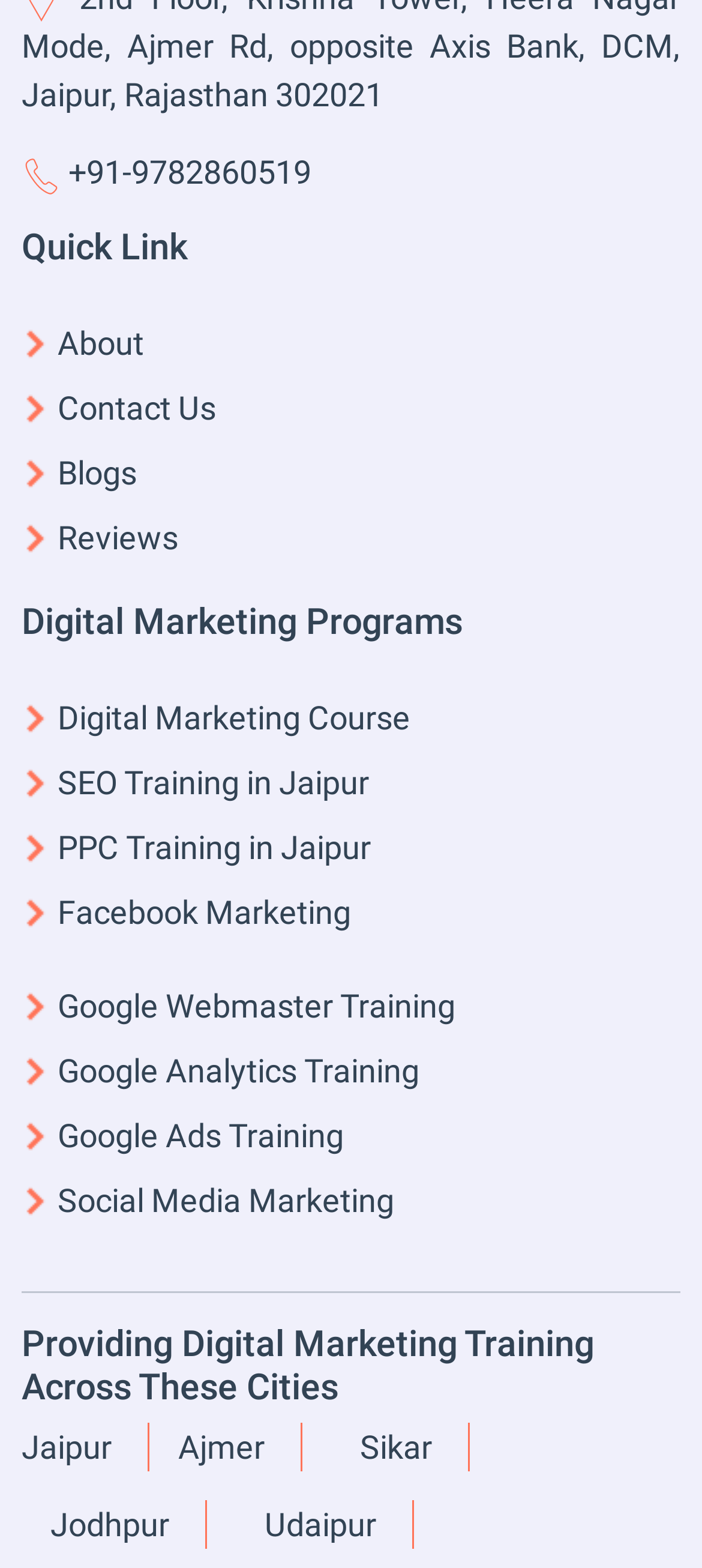Please specify the bounding box coordinates of the clickable region necessary for completing the following instruction: "click on Digital Marketing Course". The coordinates must consist of four float numbers between 0 and 1, i.e., [left, top, right, bottom].

[0.031, 0.446, 0.585, 0.47]